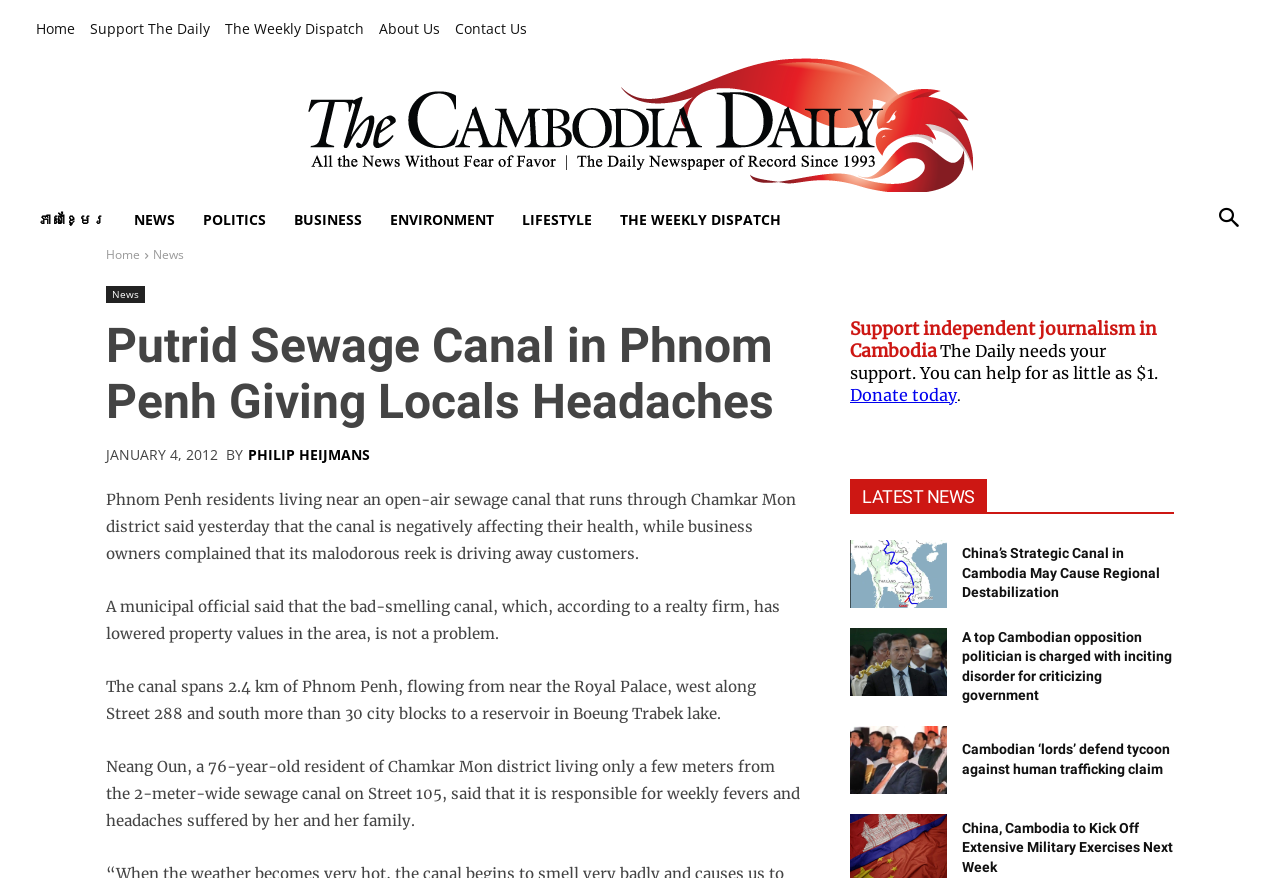Identify the bounding box coordinates for the element that needs to be clicked to fulfill this instruction: "Support independent journalism in Cambodia". Provide the coordinates in the format of four float numbers between 0 and 1: [left, top, right, bottom].

[0.664, 0.366, 0.905, 0.461]